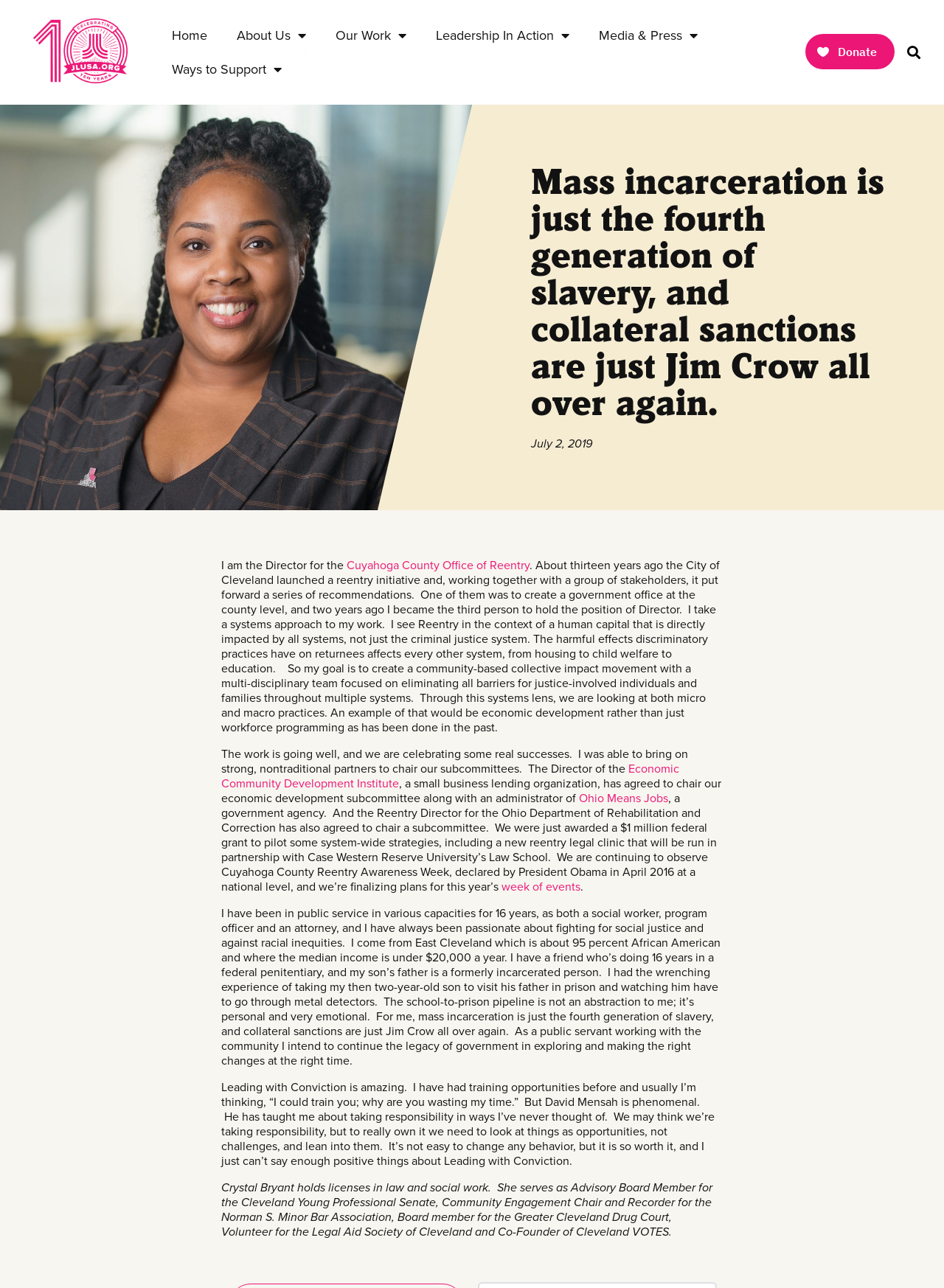Answer this question in one word or a short phrase: Who is the author of the article?

Crystal Bryant